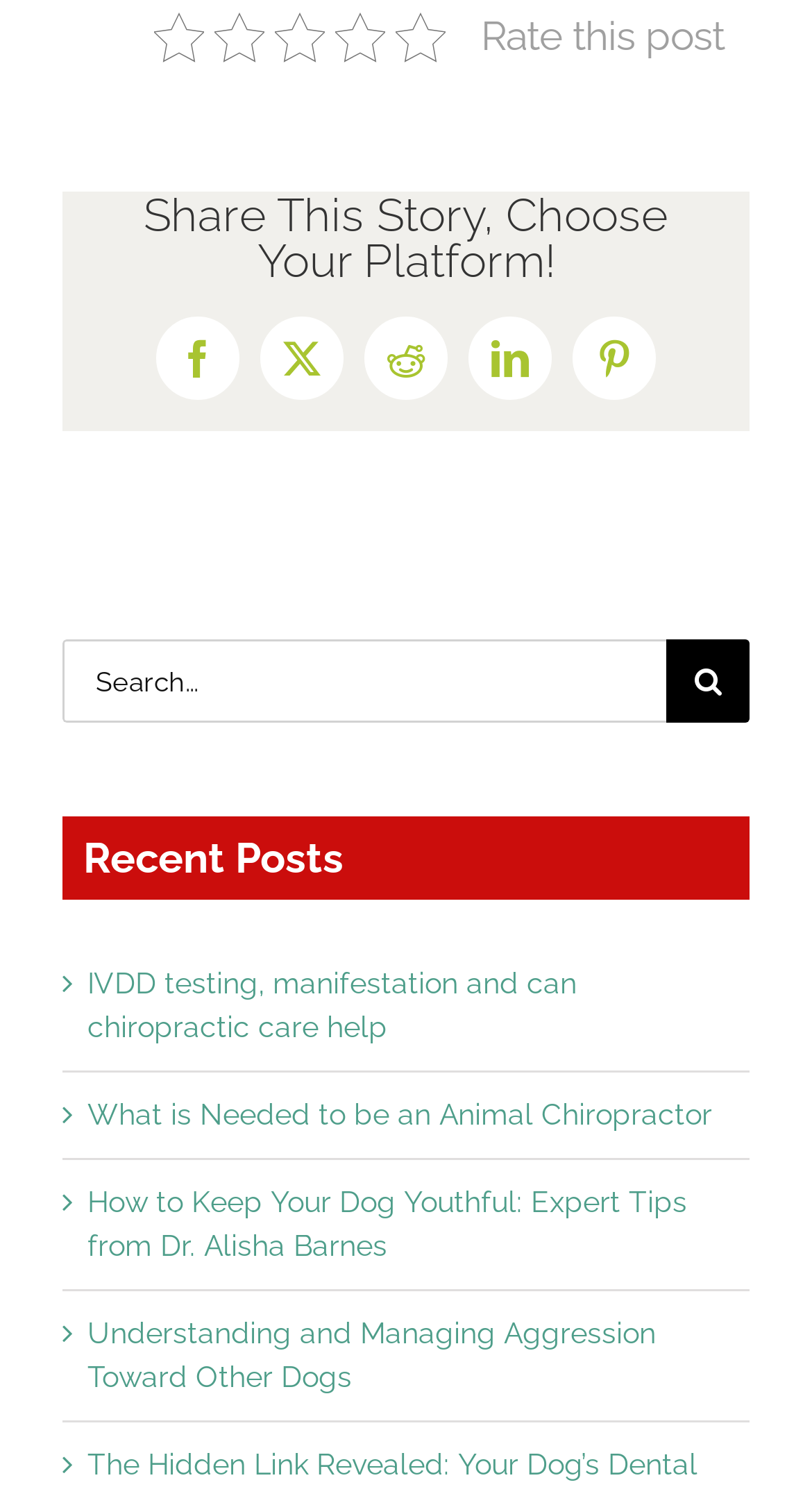Determine the bounding box coordinates of the target area to click to execute the following instruction: "Post a project."

None